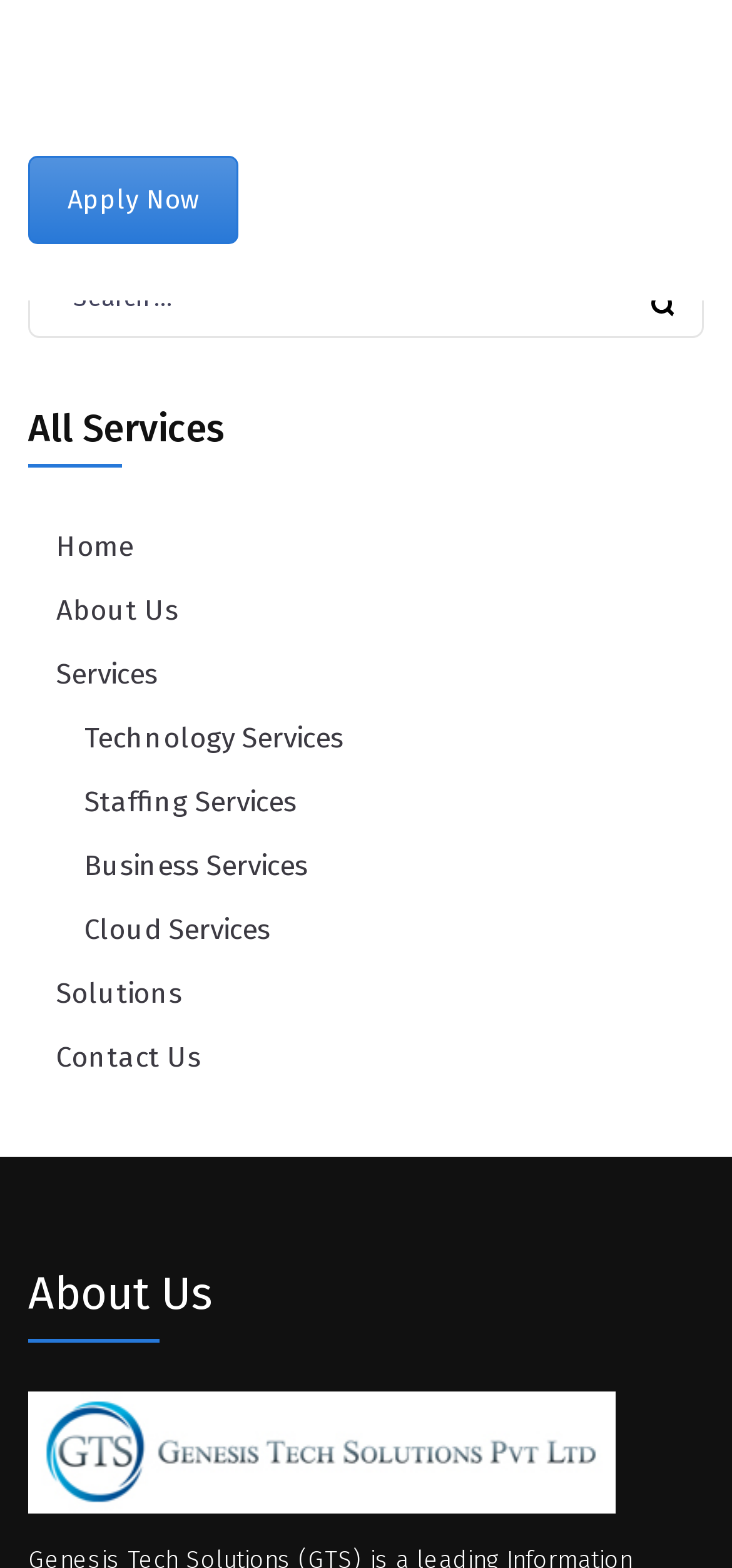Determine the bounding box coordinates for the element that should be clicked to follow this instruction: "Apply for a service". The coordinates should be given as four float numbers between 0 and 1, in the format [left, top, right, bottom].

[0.038, 0.1, 0.326, 0.156]